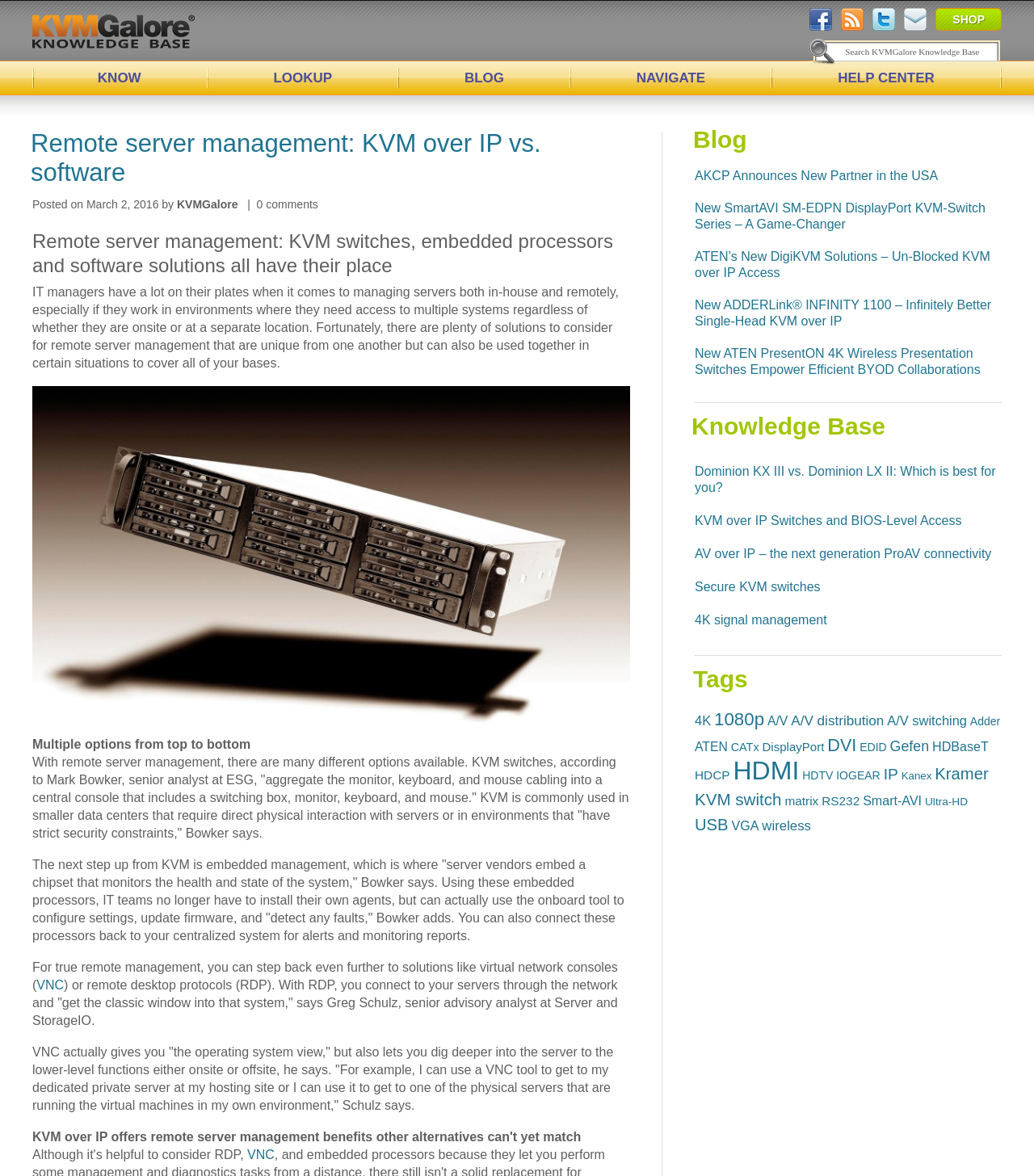What is the name of the author of the article?
Kindly give a detailed and elaborate answer to the question.

The author of the article is mentioned in the text 'Posted on March 2, 2016 by KVMGalore' which is located below the heading of the article.